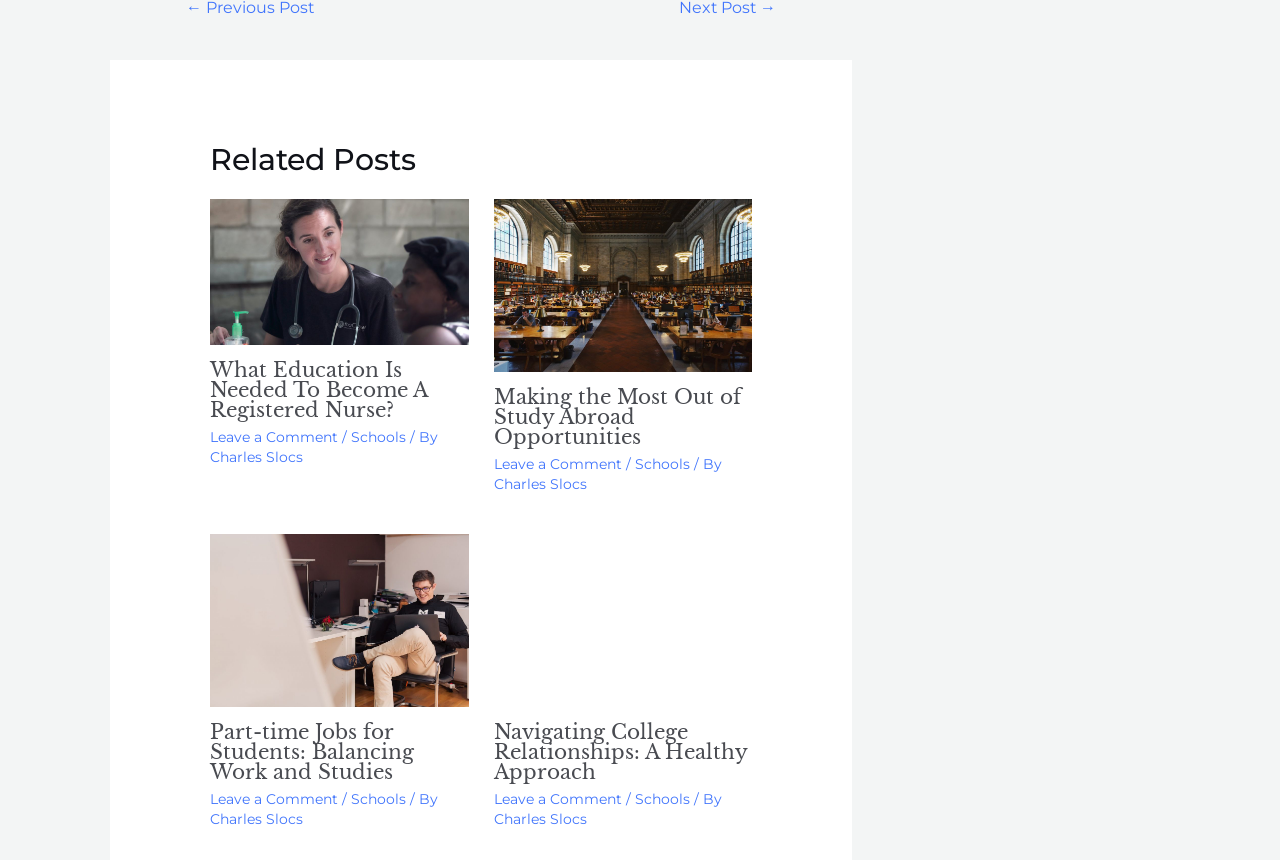Locate the bounding box coordinates of the element you need to click to accomplish the task described by this instruction: "Click on 'What Education Is Needed To Become A Registered Nurse?'".

[0.164, 0.416, 0.334, 0.49]